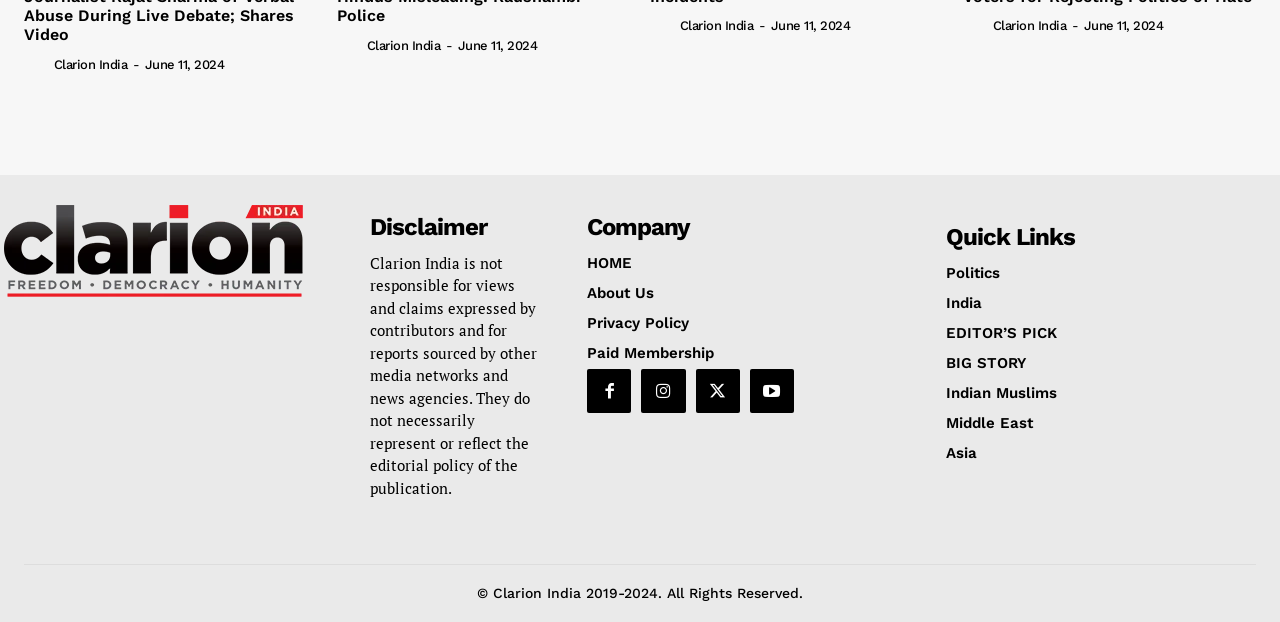Could you locate the bounding box coordinates for the section that should be clicked to accomplish this task: "View politics news".

[0.739, 0.424, 0.981, 0.453]